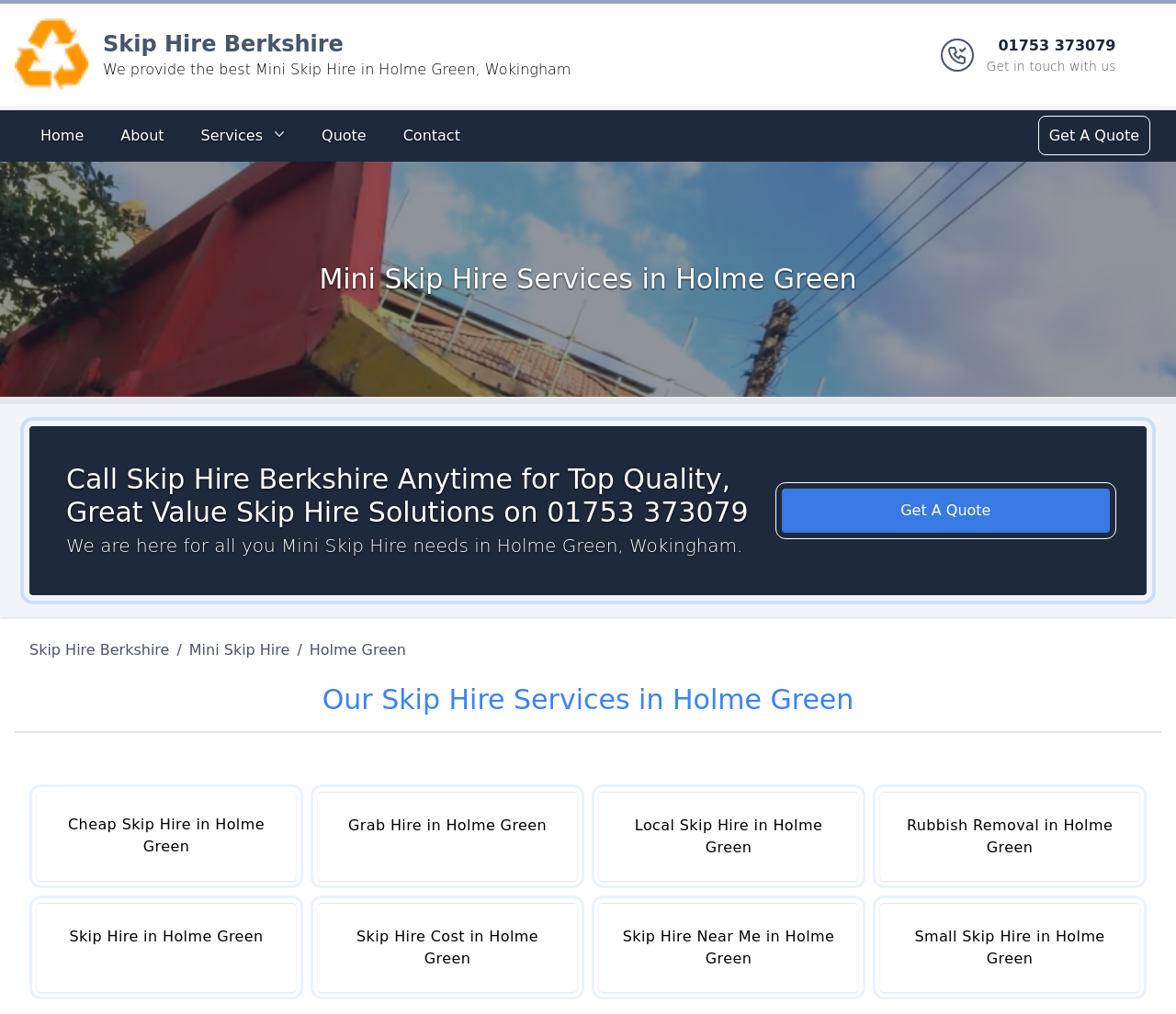What is the location where Skip Hire Berkshire provides its services?
Offer a detailed and full explanation in response to the question.

I found the location by looking at the heading 'Mini Skip Hire Services in Holme Green' and the text 'We are here for all you Mini Skip Hire needs in Holme Green, Wokingham'.